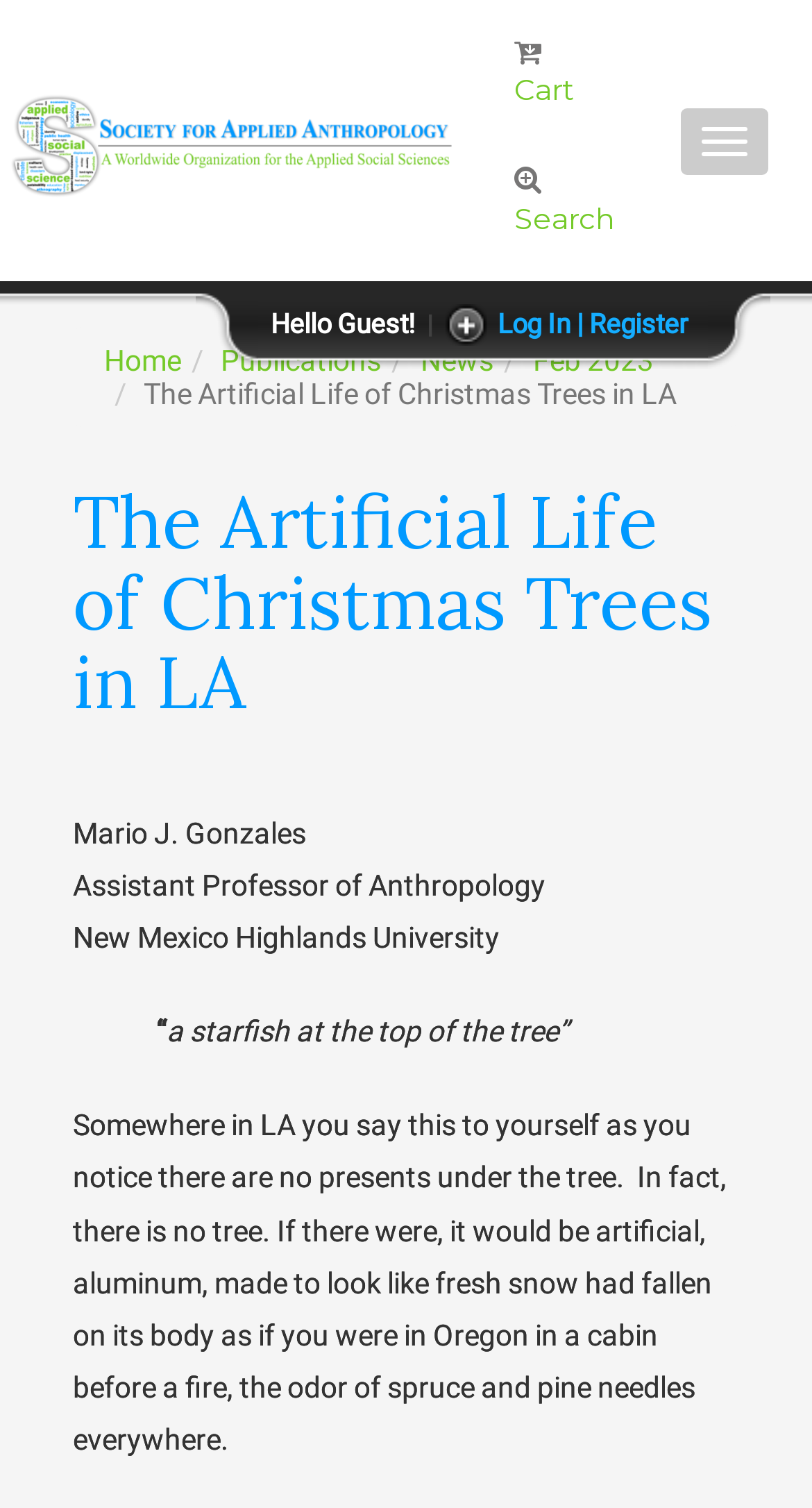Please identify the bounding box coordinates of the element I need to click to follow this instruction: "View cart".

[0.633, 0.047, 0.708, 0.072]